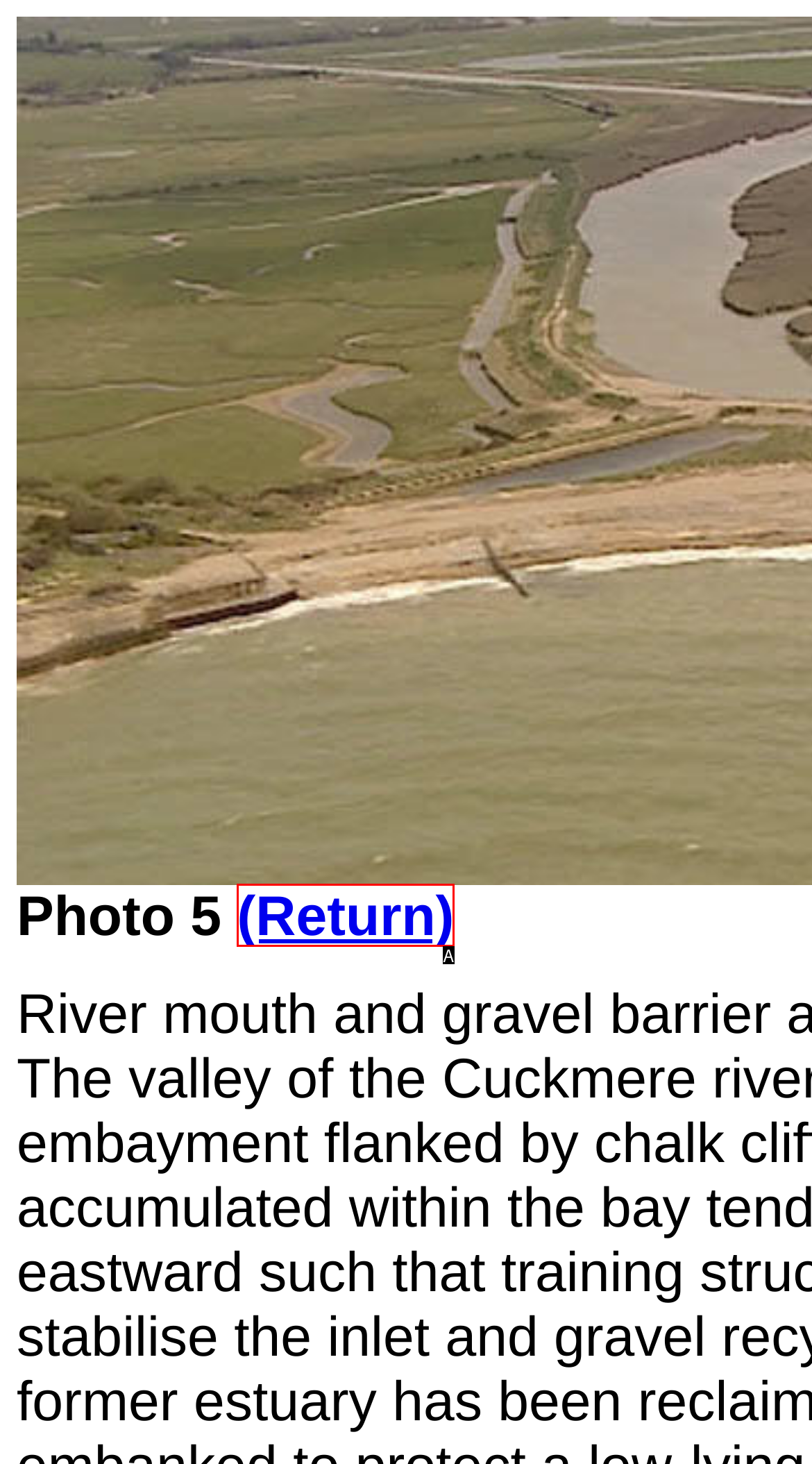With the description: (Return), find the option that corresponds most closely and answer with its letter directly.

A